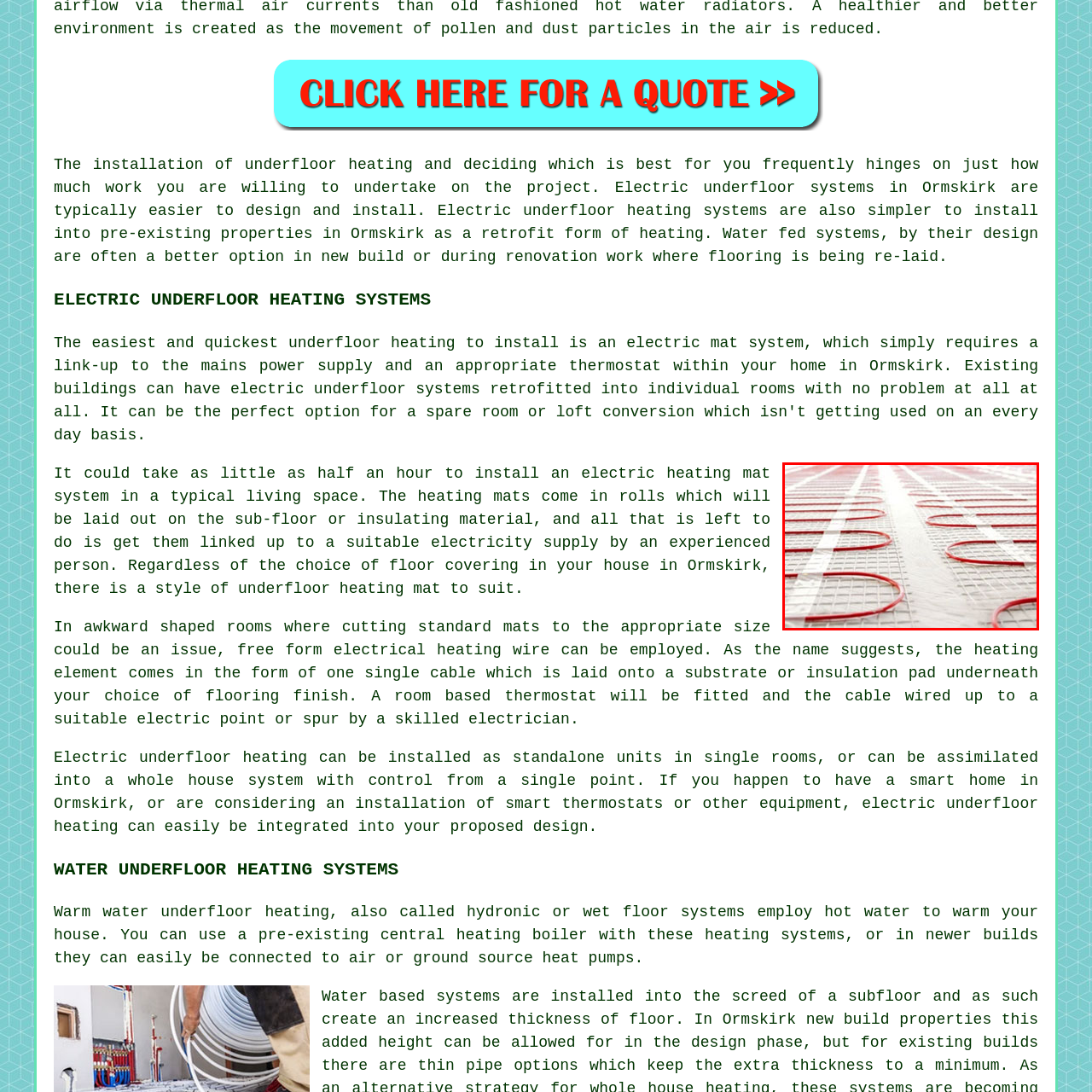What is the pattern of the heating mats?
Look at the image section surrounded by the red bounding box and provide a concise answer in one word or phrase.

Looping